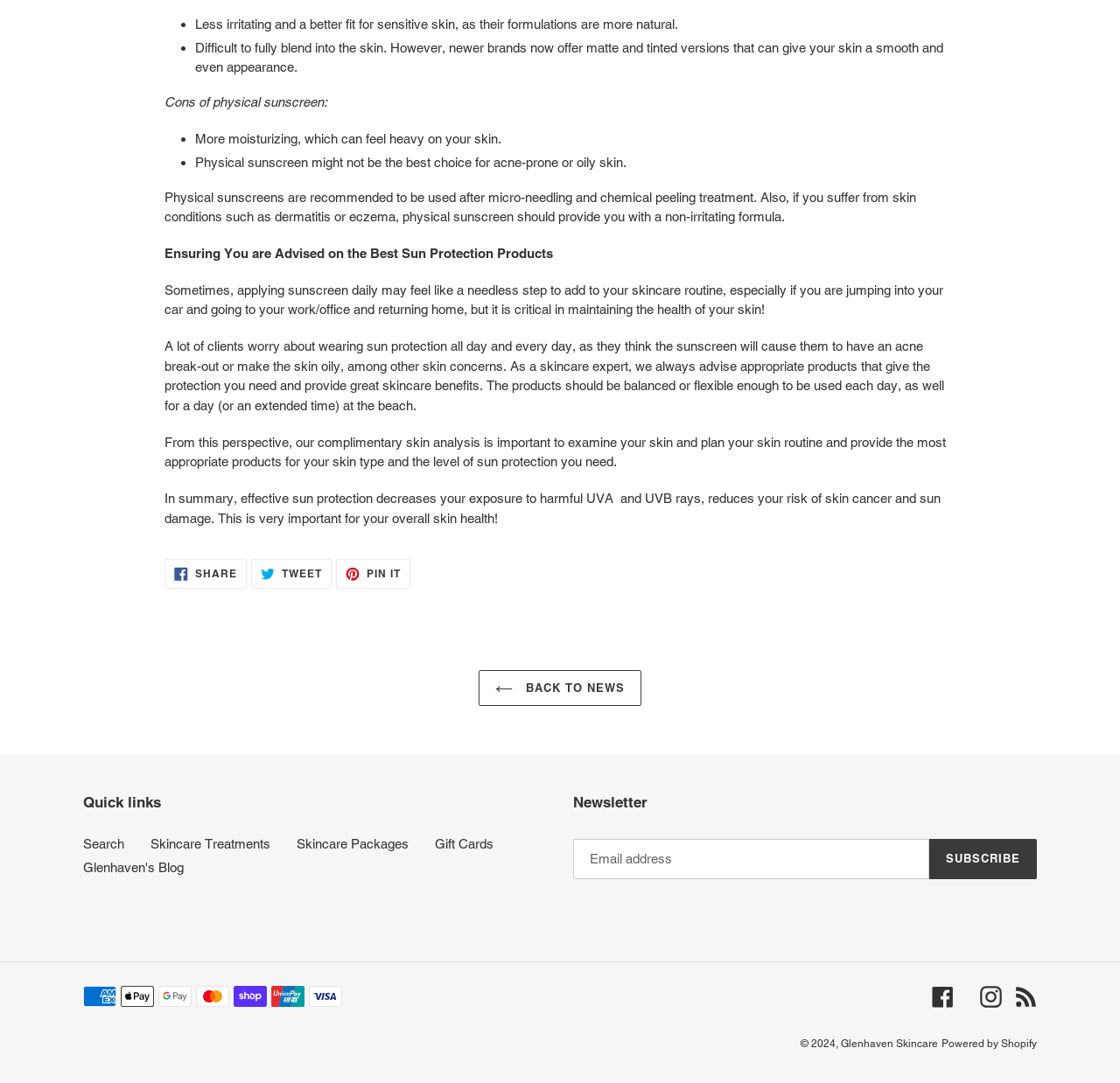Please provide a one-word or phrase answer to the question: 
What is the benefit of using sun protection products?

Reducing skin cancer risk